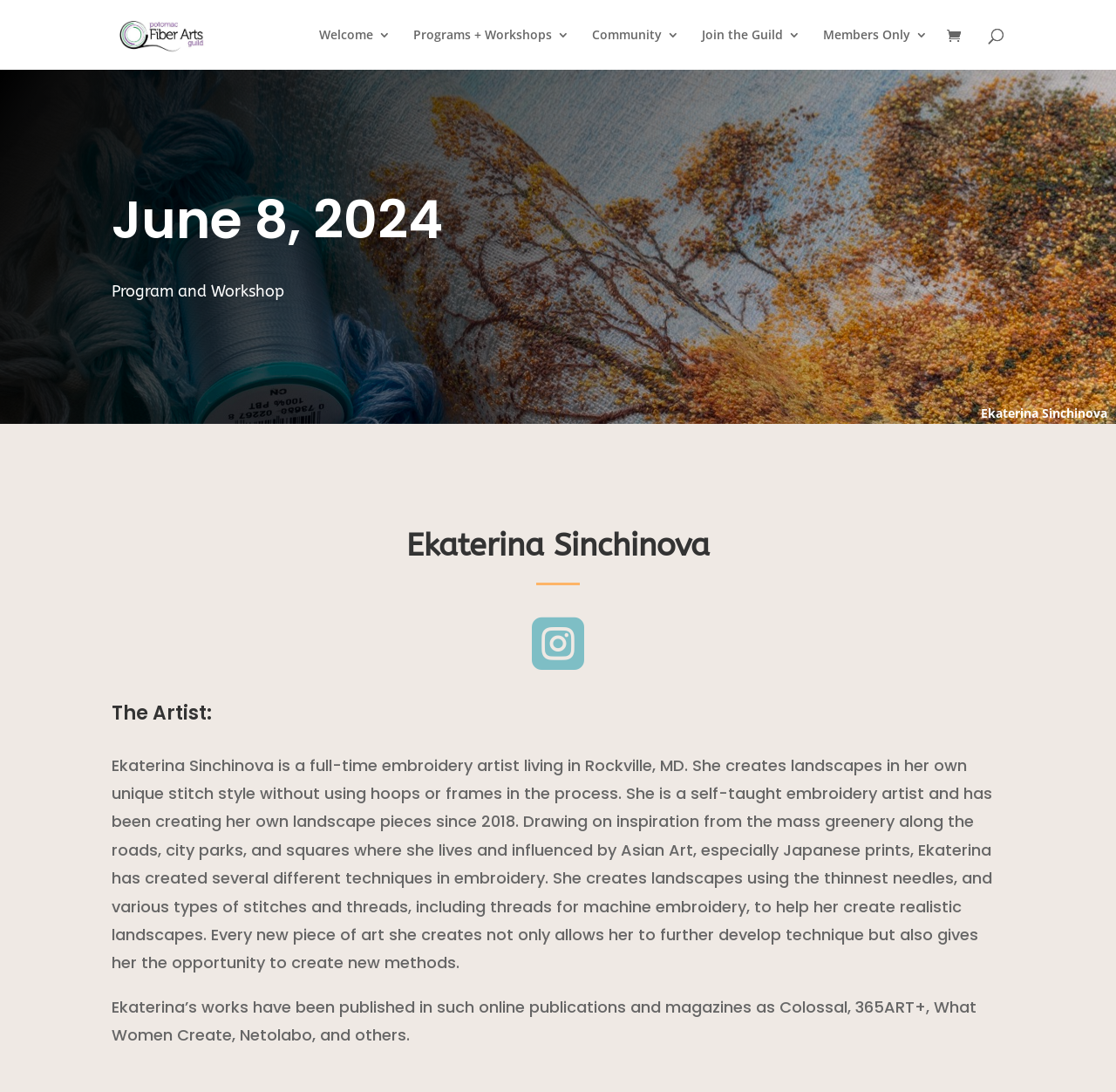Provide a brief response to the question below using a single word or phrase: 
What type of stitches does Ekaterina use?

various types